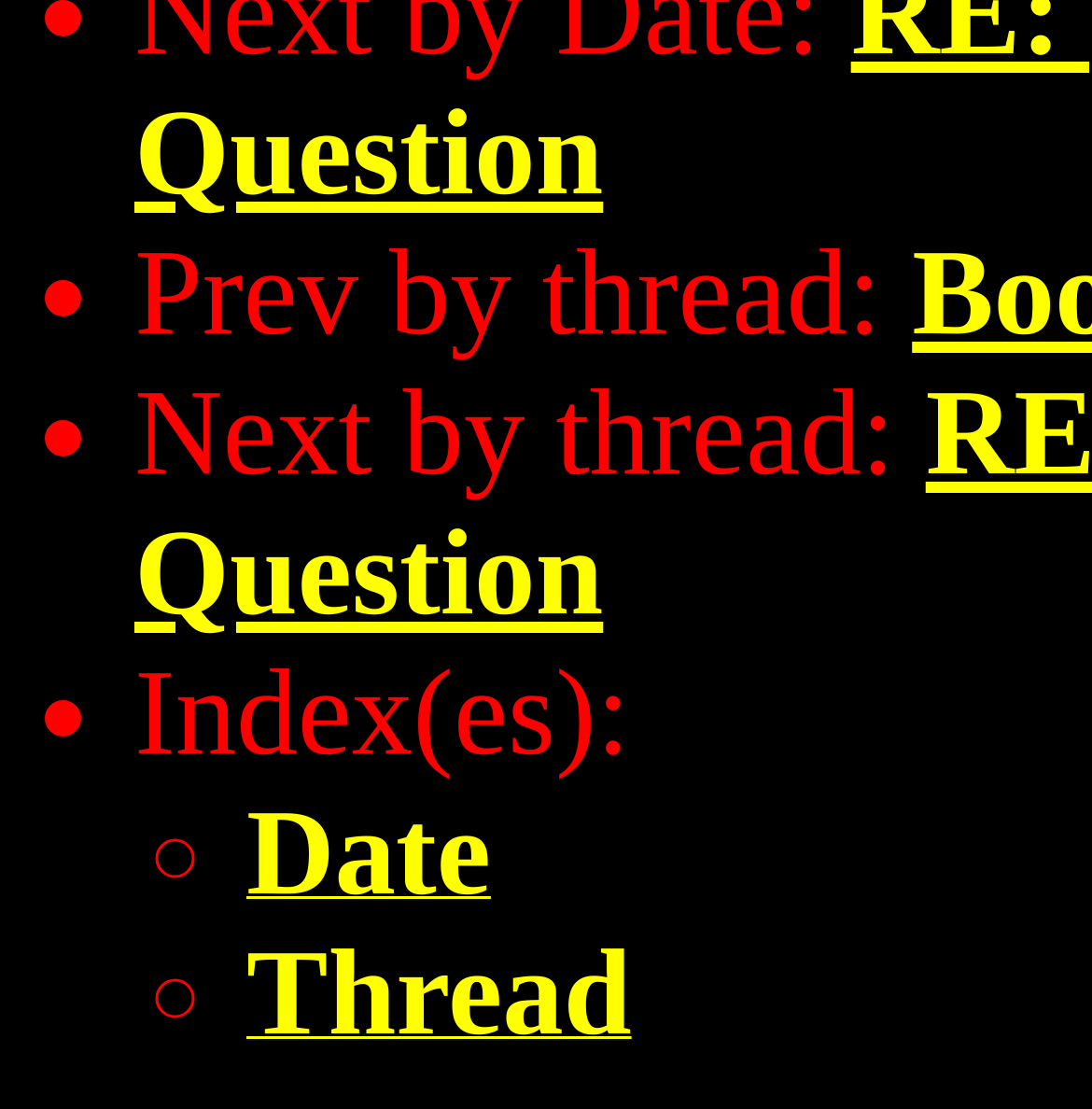Respond to the following question using a concise word or phrase: 
What is the first navigation option?

Prev by thread